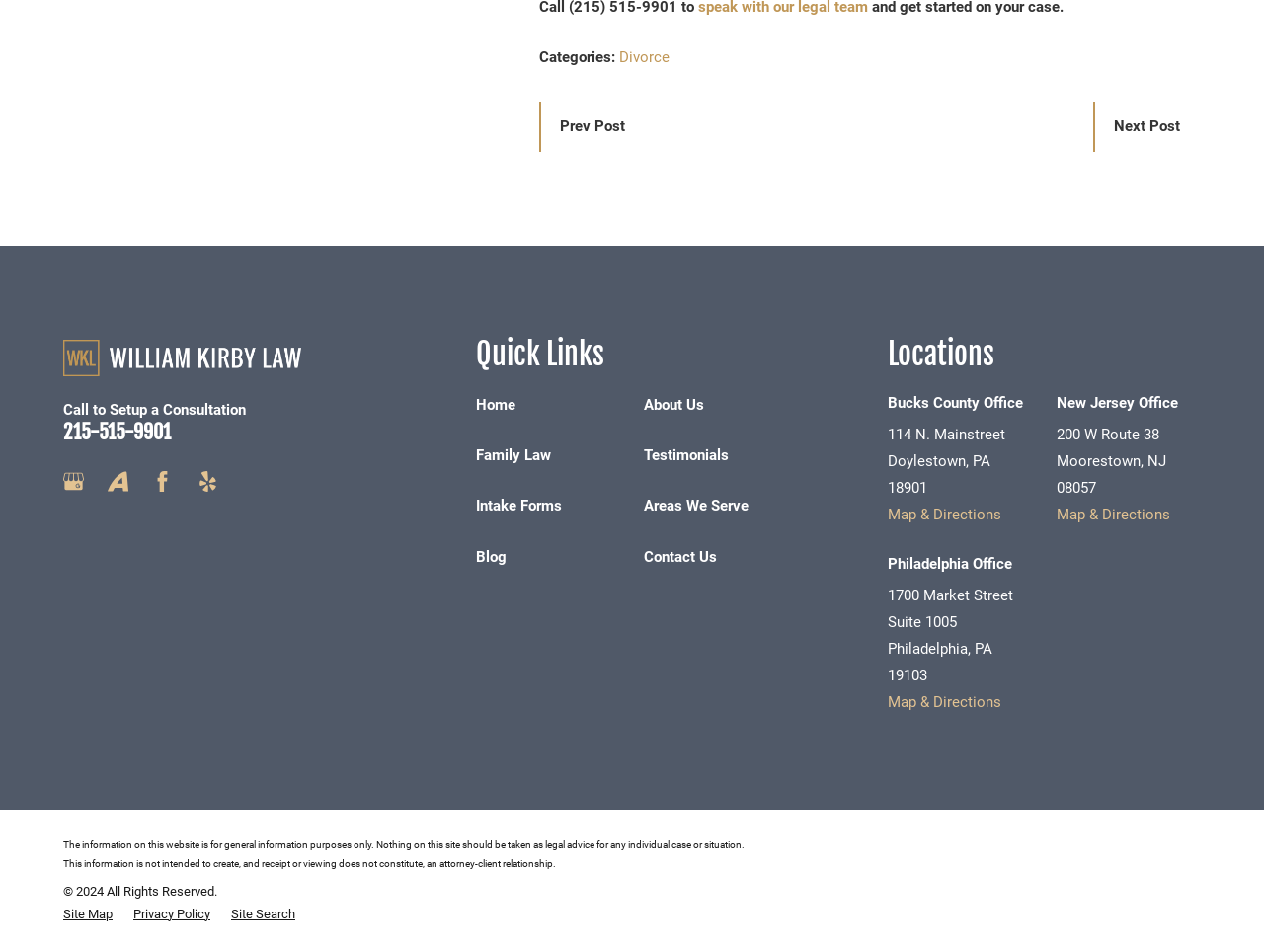Please find the bounding box coordinates of the element's region to be clicked to carry out this instruction: "Click the 'Apply for Grants' link".

None